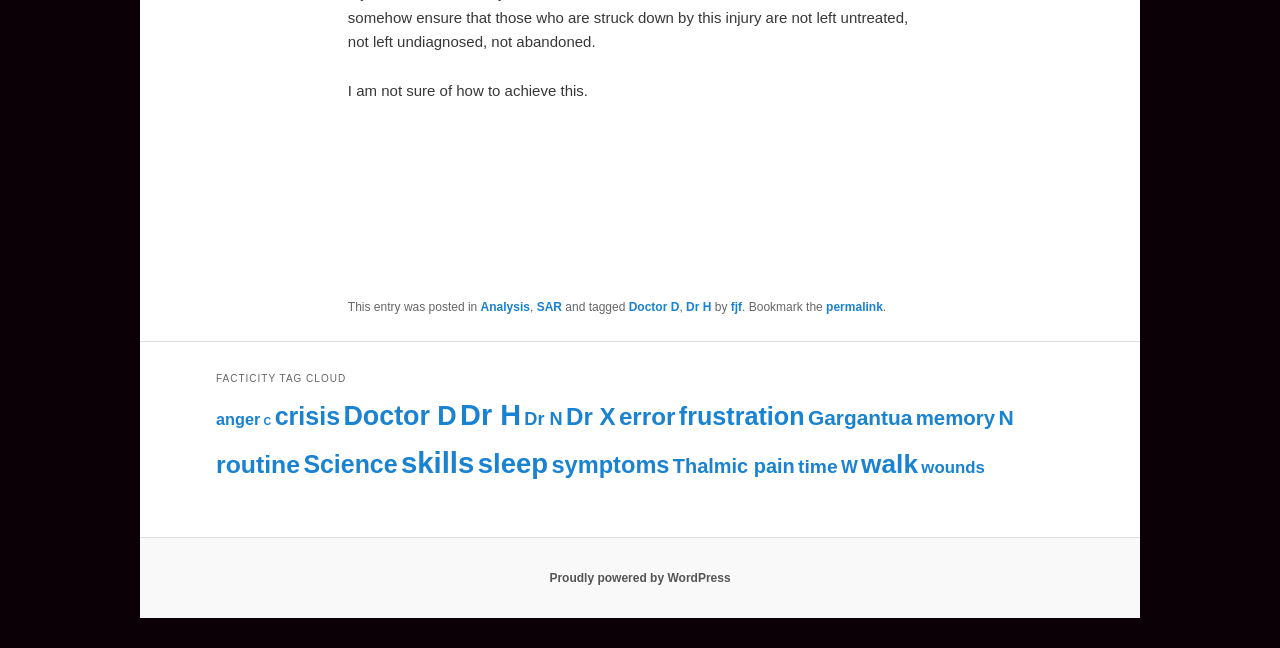How many words are in the first sentence of the main content?
Using the image as a reference, answer with just one word or a short phrase.

7